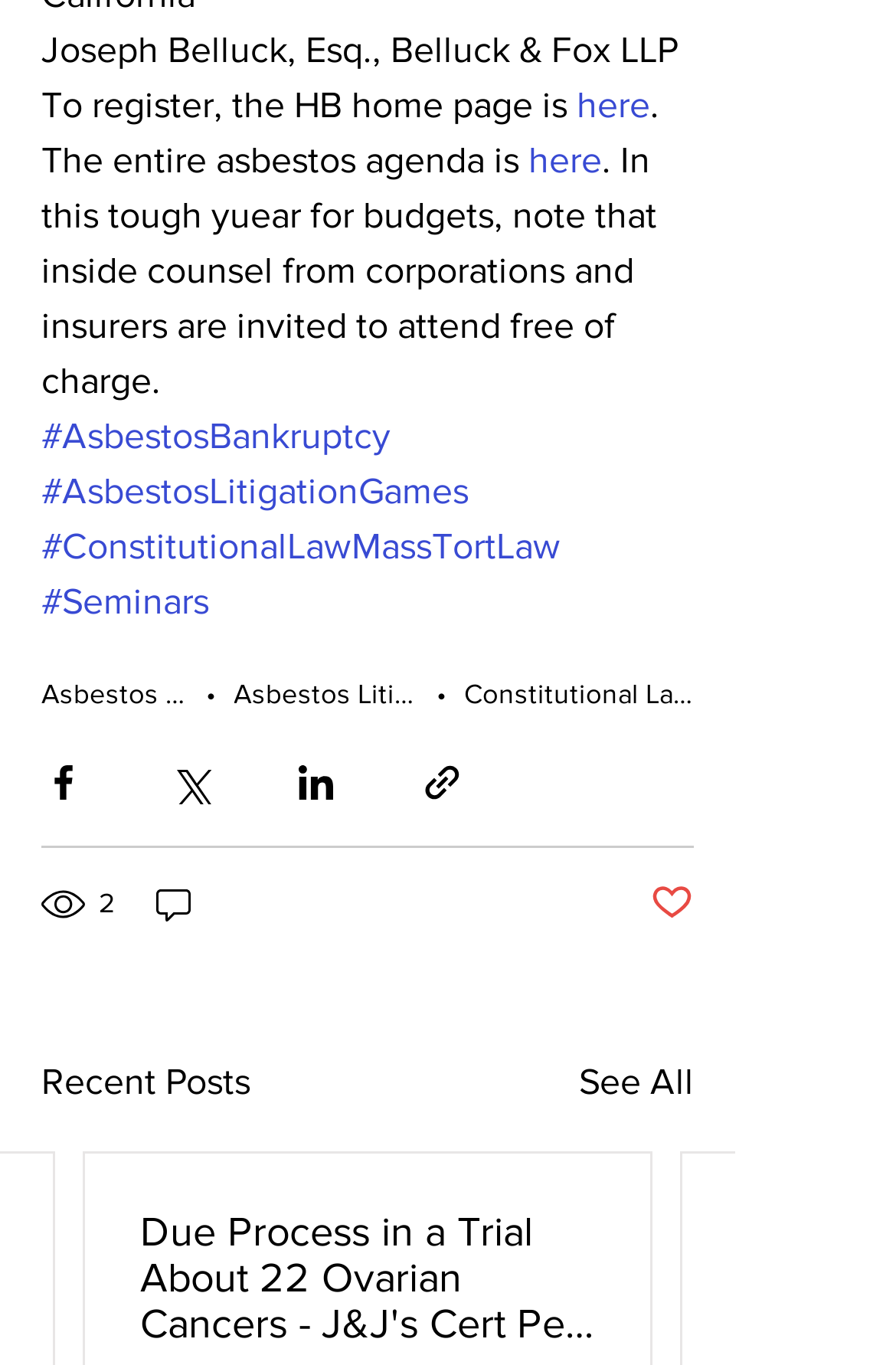Please provide a detailed answer to the question below by examining the image:
What is the topic of the webpage?

The webpage appears to be discussing asbestos-related topics, as evident from the links and text on the page, such as 'Asbestos Bankruptcy', 'Asbestos Litigation Games', and 'The entire asbestos agenda is'.